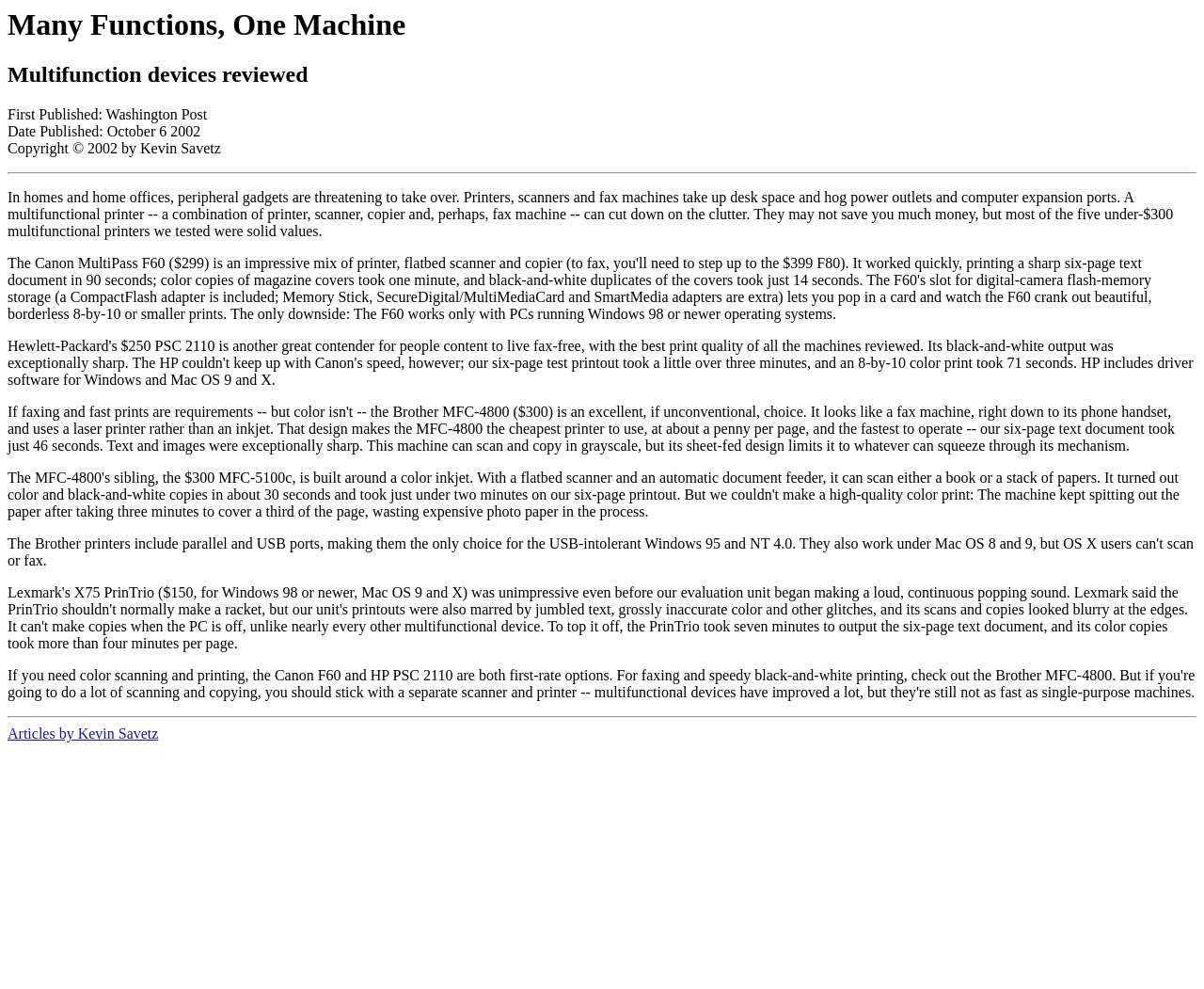What is the link at the bottom of the webpage?
Provide a comprehensive and detailed answer to the question.

I found the link at the bottom of the webpage by looking at the link element with the text 'Articles by Kevin Savetz' which is located below the separator element.